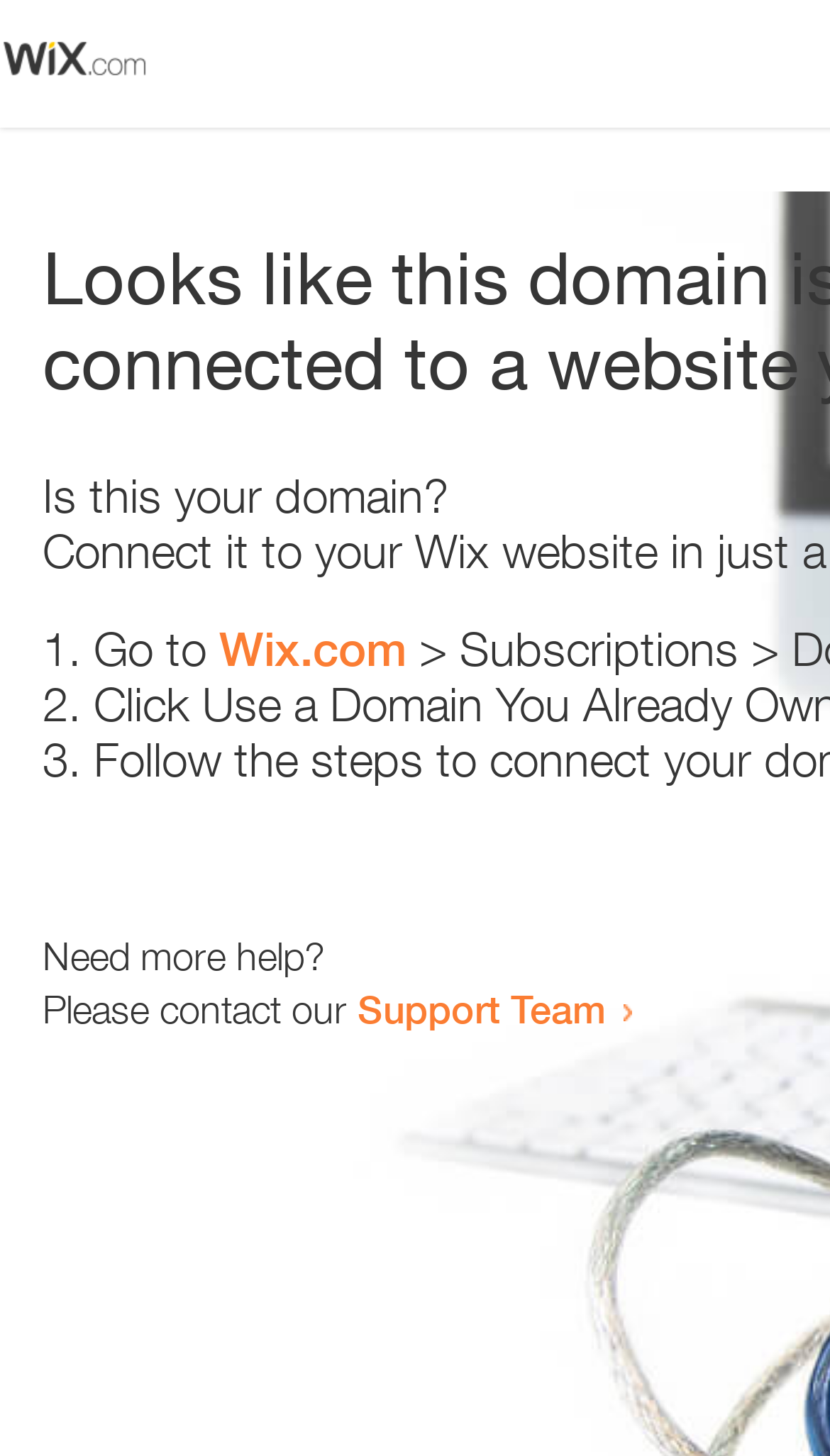How many steps are provided to resolve the issue?
Answer the question in as much detail as possible.

The webpage provides a list of steps to resolve the issue, marked with list markers '1.', '2.', and '3.'. Therefore, there are three steps provided.